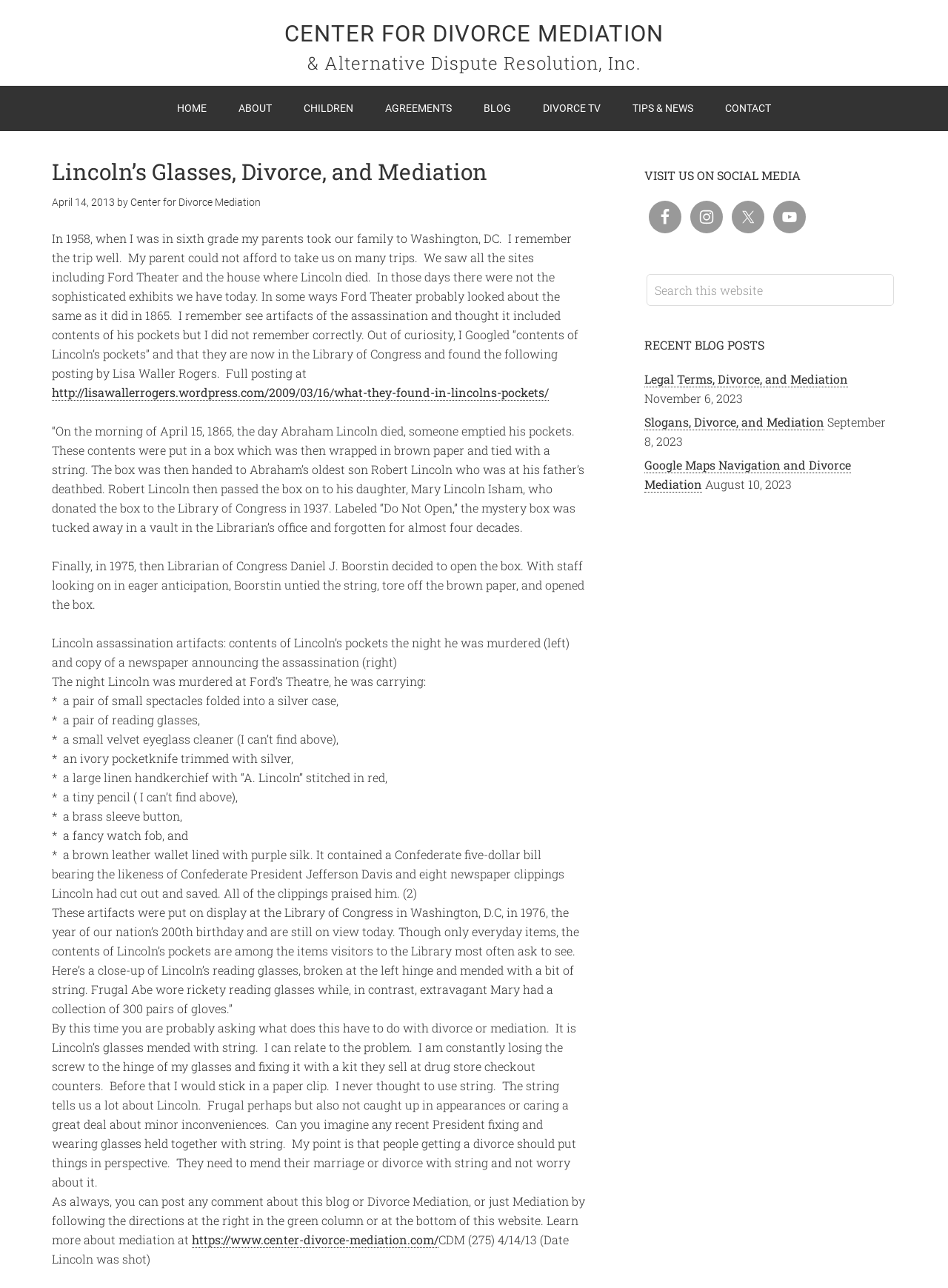Please find the bounding box coordinates (top-left x, top-left y, bottom-right x, bottom-right y) in the screenshot for the UI element described as follows: Pharmacy Services

None